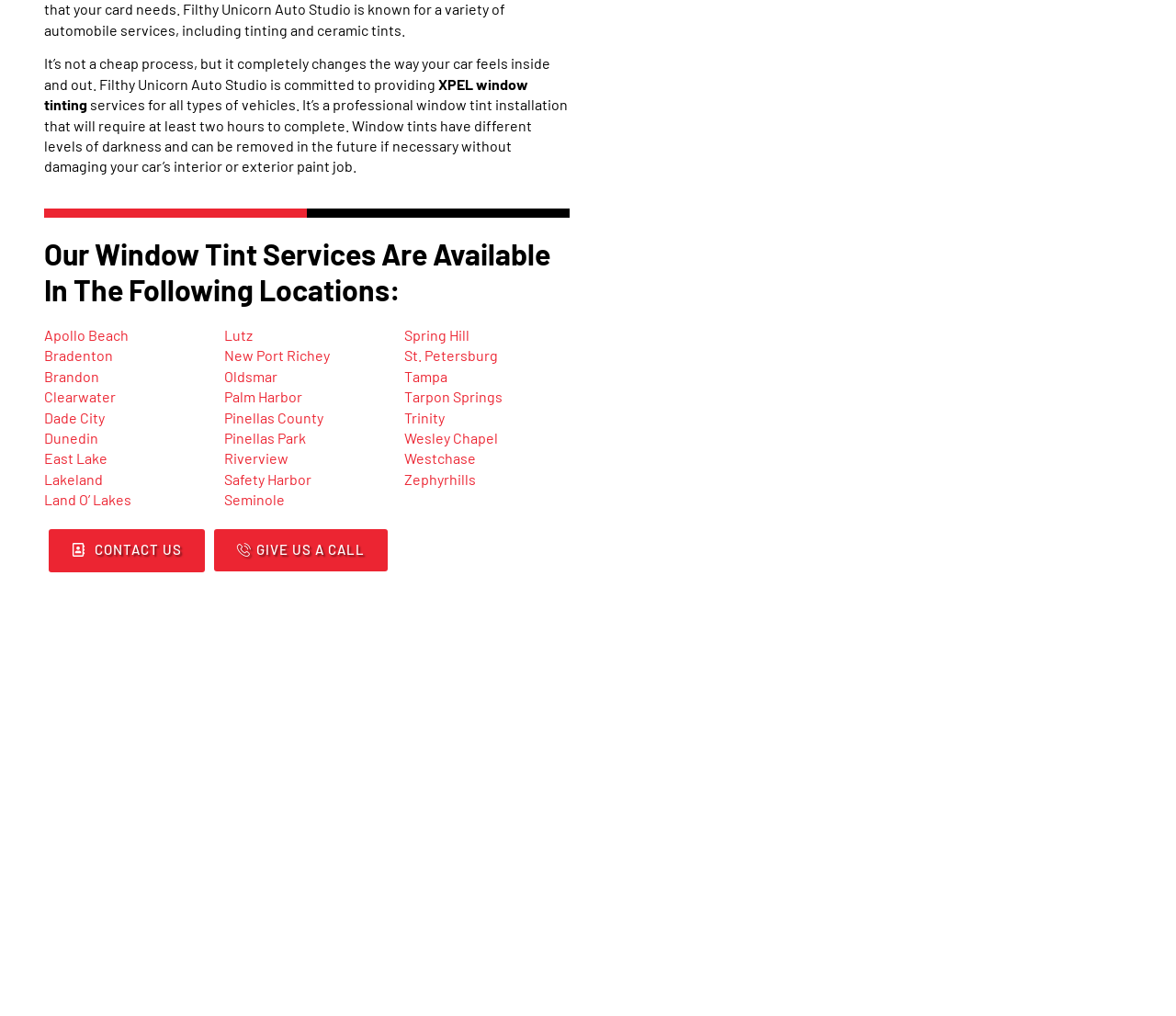Please identify the bounding box coordinates of the clickable element to fulfill the following instruction: "Learn about XPEL window tinting". The coordinates should be four float numbers between 0 and 1, i.e., [left, top, right, bottom].

[0.038, 0.074, 0.45, 0.111]